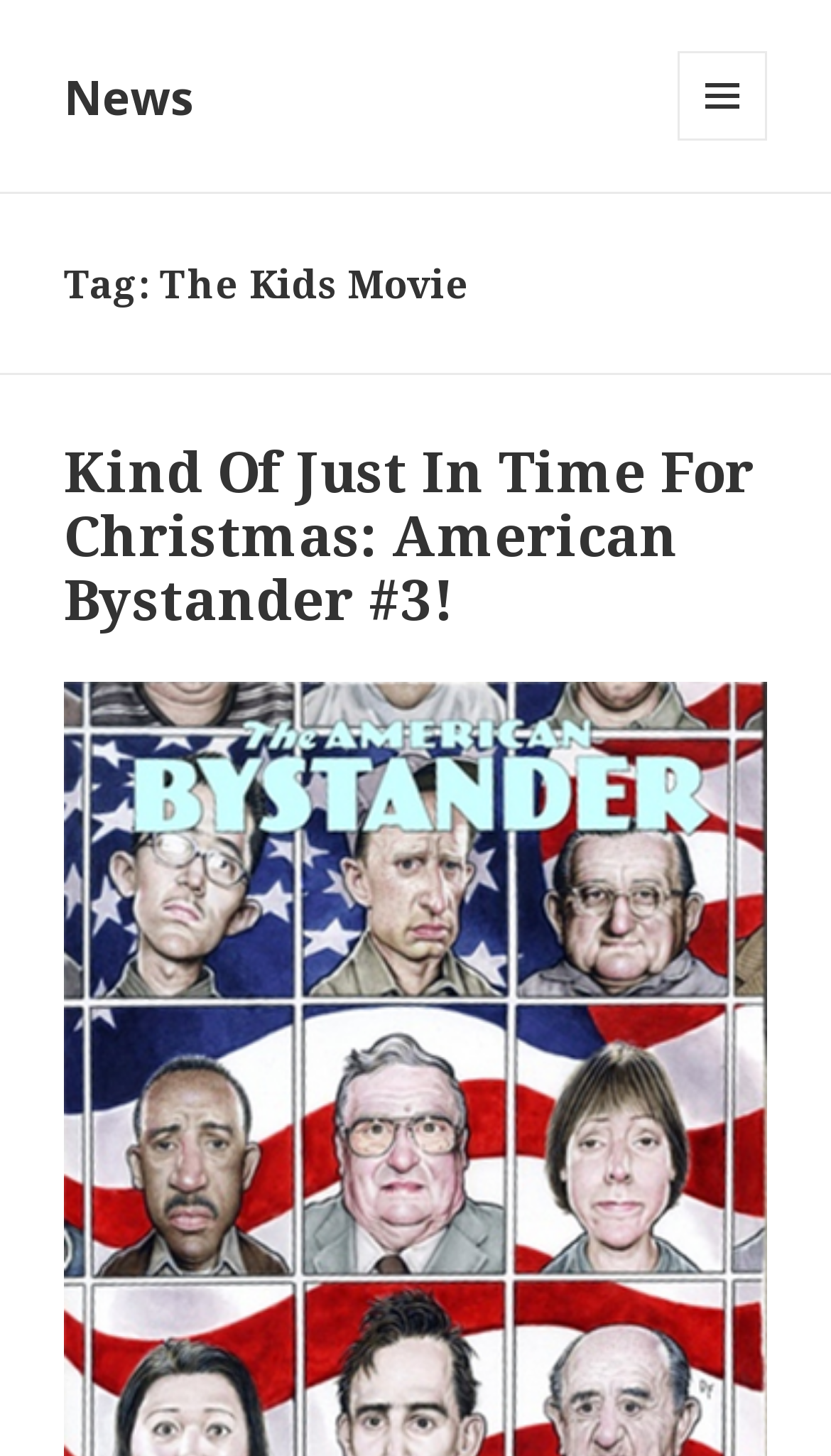How many links are there in the main content area?
Use the information from the image to give a detailed answer to the question.

Upon examining the webpage, I can see two links in the main content area: 'News' and 'Kind Of Just In Time For Christmas: American Bystander #3!'.